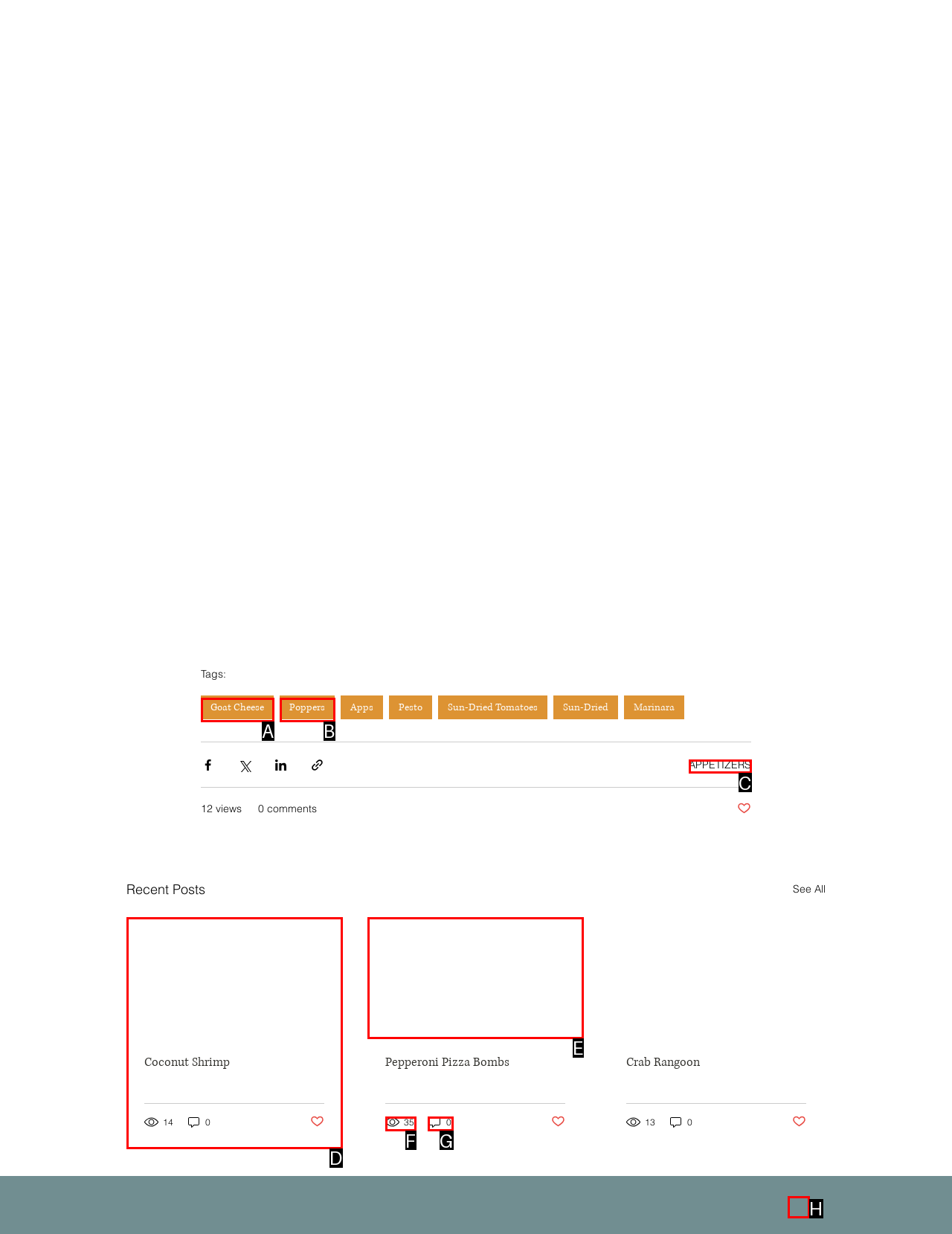Identify the HTML element that best fits the description: parent_node: Pepperoni Pizza Bombs. Respond with the letter of the corresponding element.

E